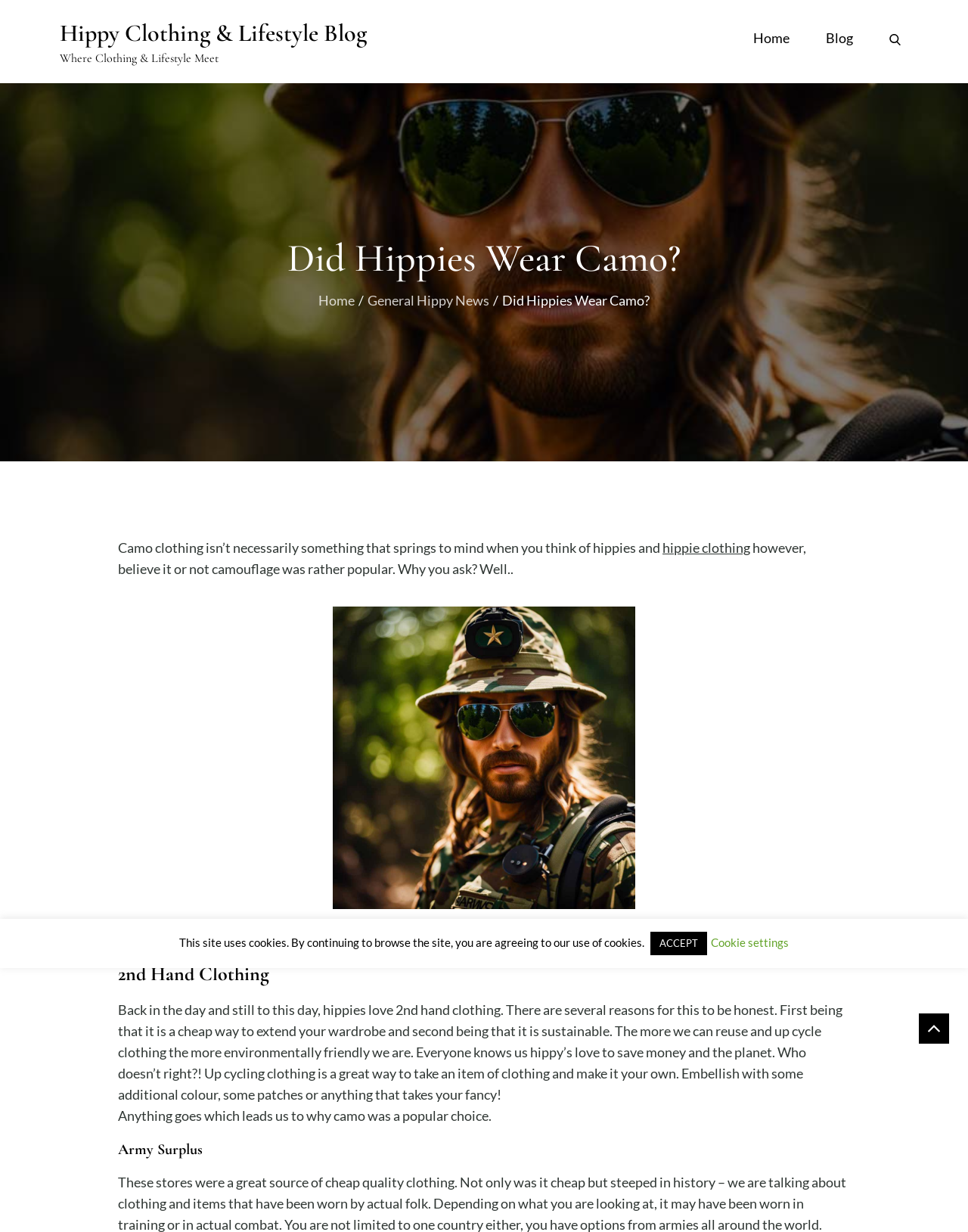Determine and generate the text content of the webpage's headline.

Did Hippies Wear Camo?